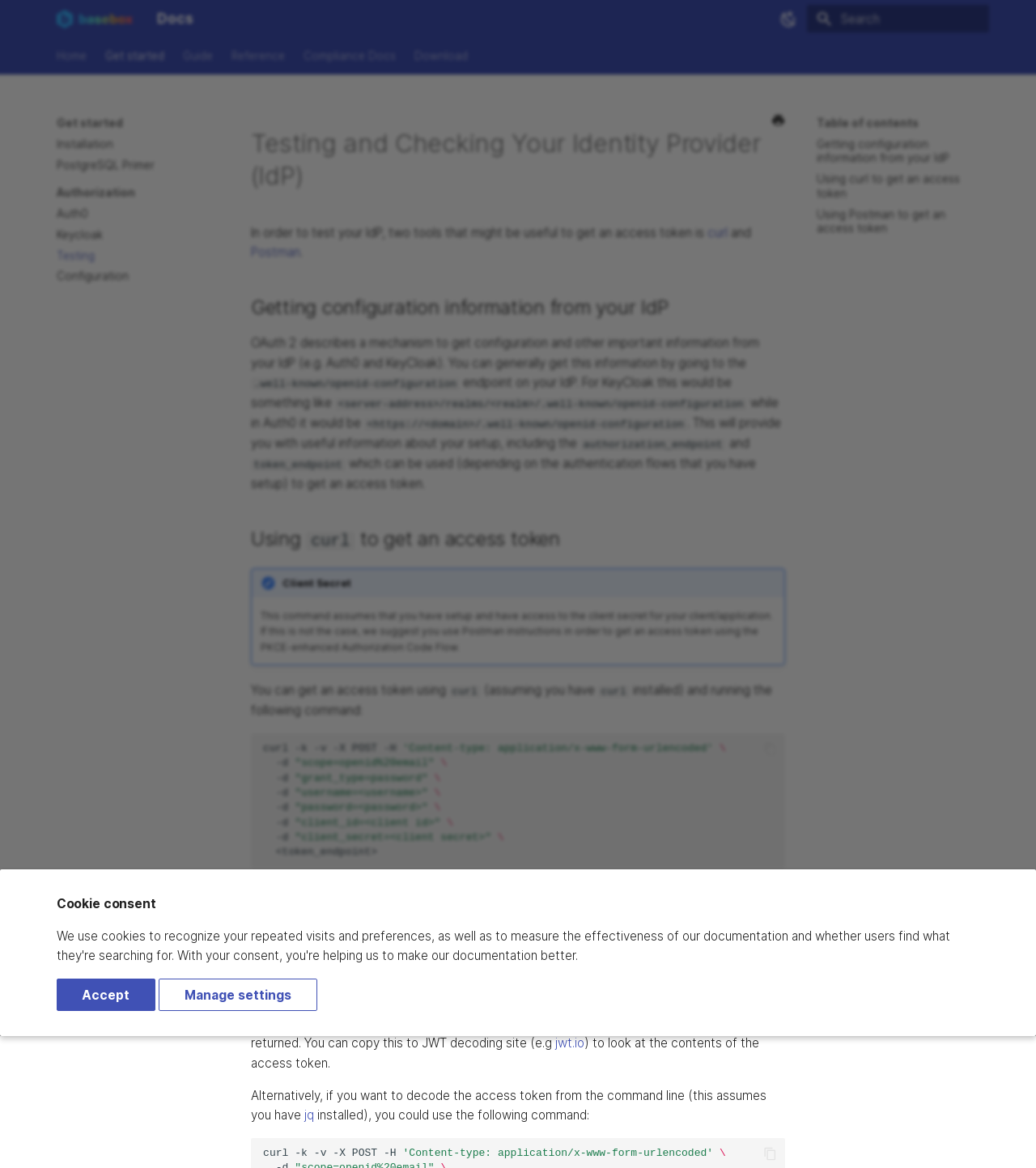Can you specify the bounding box coordinates of the area that needs to be clicked to fulfill the following instruction: "Get started with Installation"?

[0.054, 0.118, 0.212, 0.13]